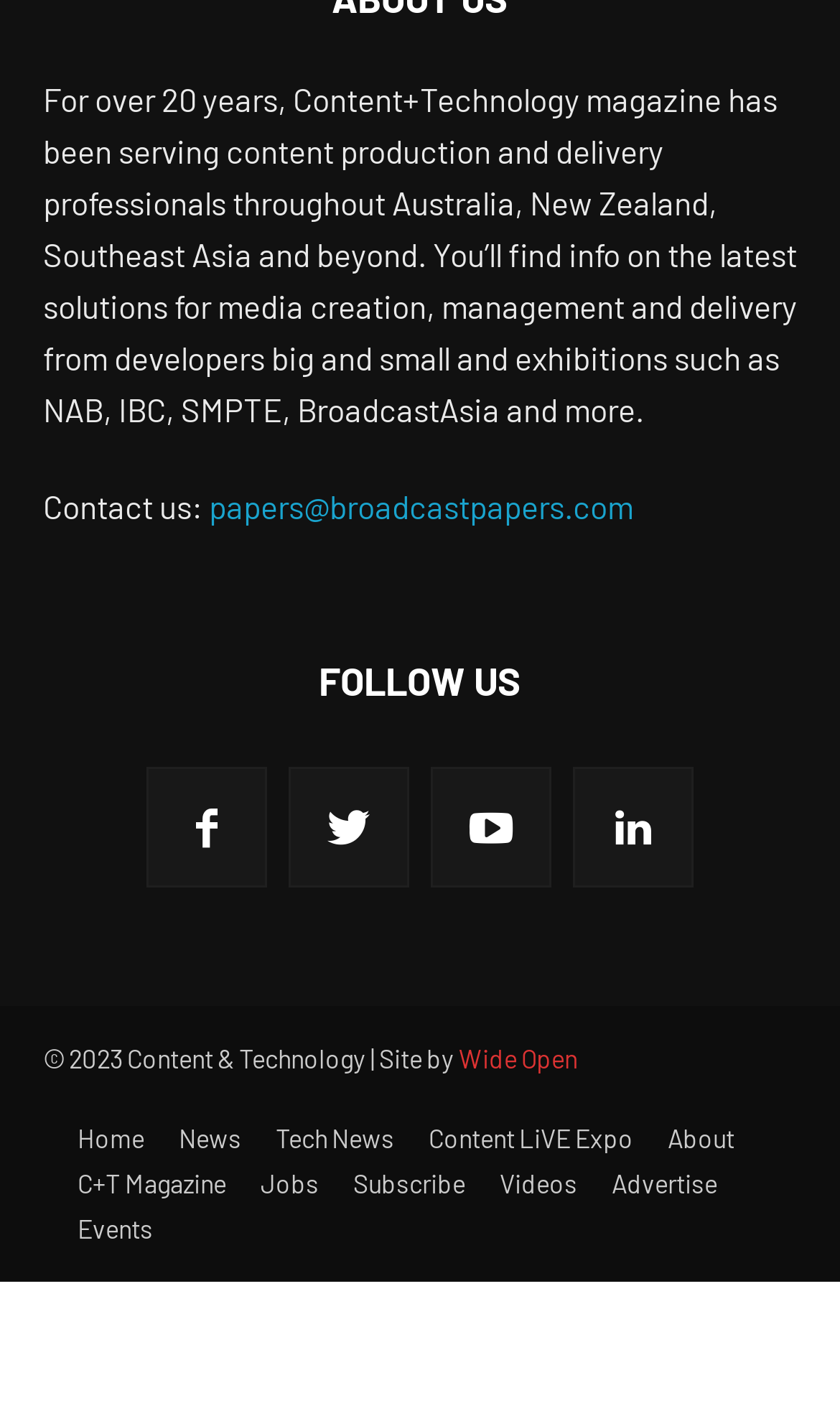Please specify the bounding box coordinates in the format (top-left x, top-left y, bottom-right x, bottom-right y), with values ranging from 0 to 1. Identify the bounding box for the UI component described as follows: News

[0.213, 0.795, 0.287, 0.816]